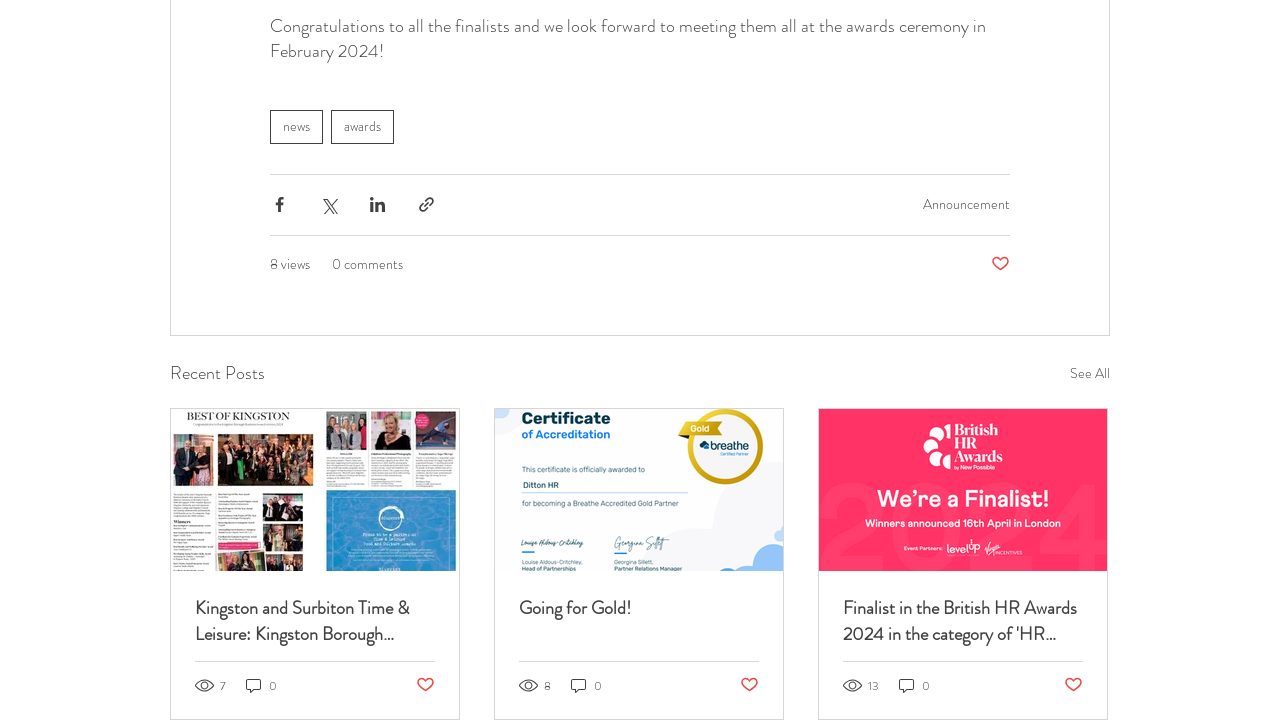Specify the bounding box coordinates of the area that needs to be clicked to achieve the following instruction: "Read the announcement".

[0.721, 0.269, 0.789, 0.296]